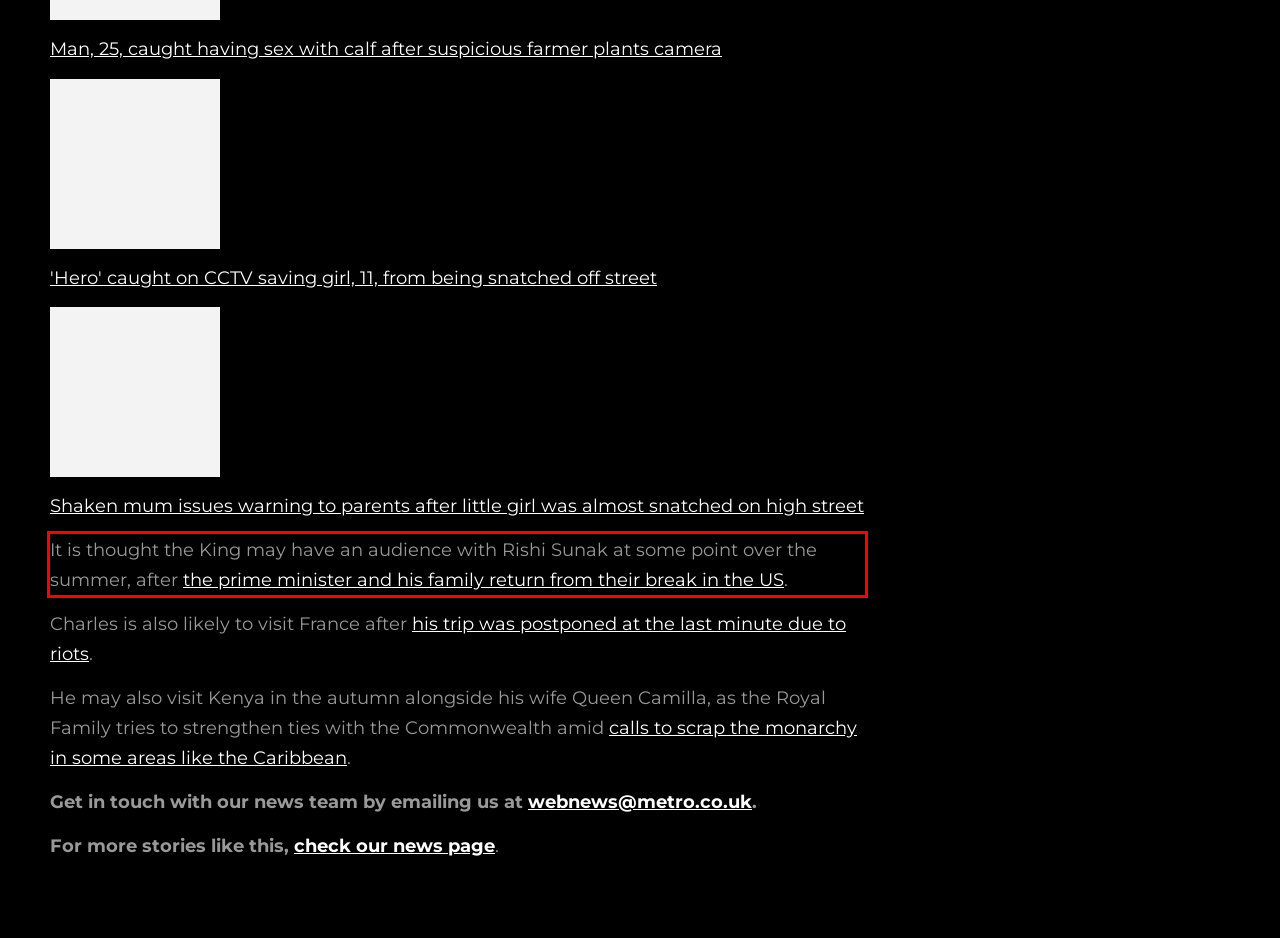Locate the red bounding box in the provided webpage screenshot and use OCR to determine the text content inside it.

It is thought the King may have an audience with Rishi Sunak at some point over the summer, after the prime minister and his family return from their break in the US.